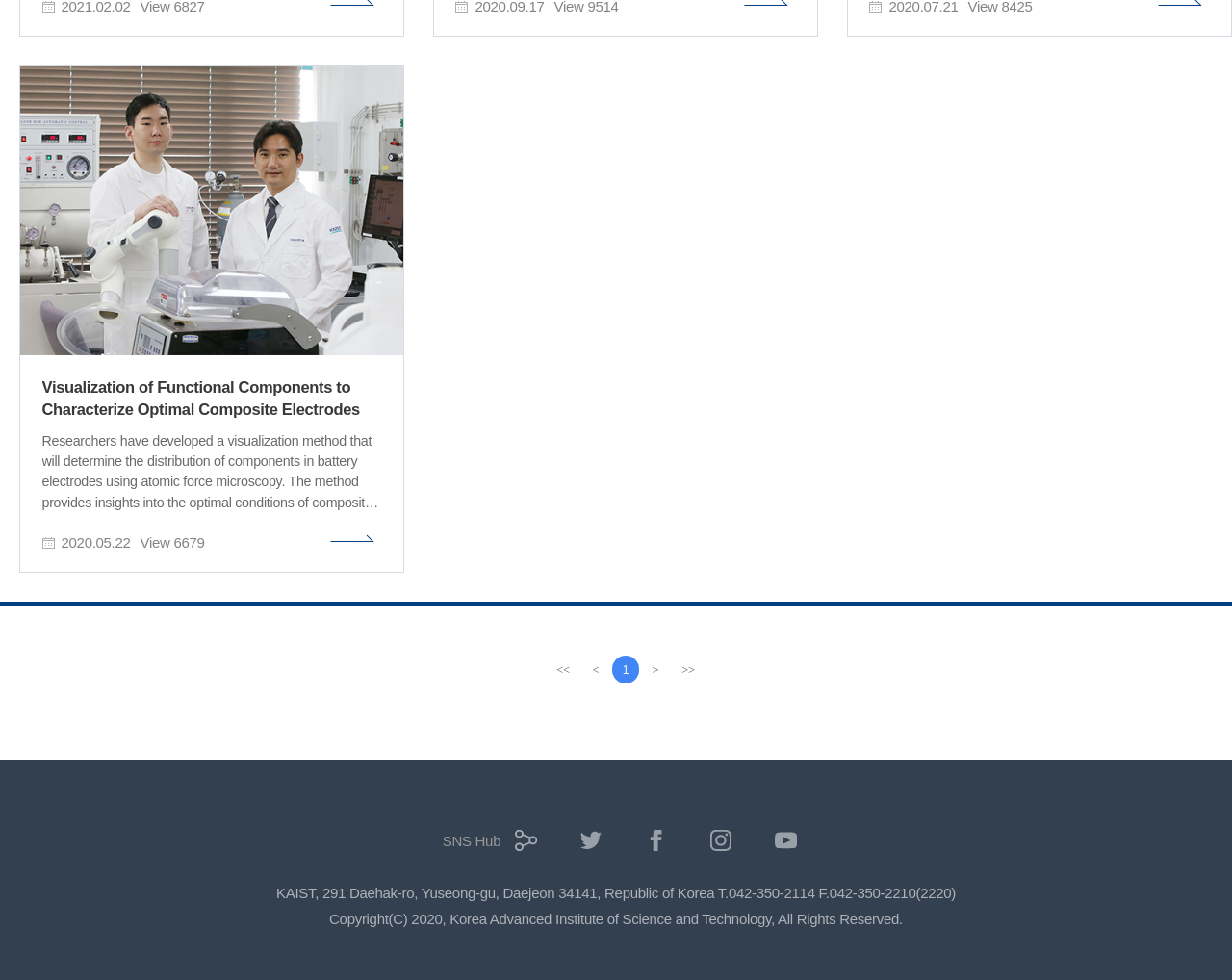Who is the lead author of the research? Look at the image and give a one-word or short phrase answer.

Dr. Hongjun Kim